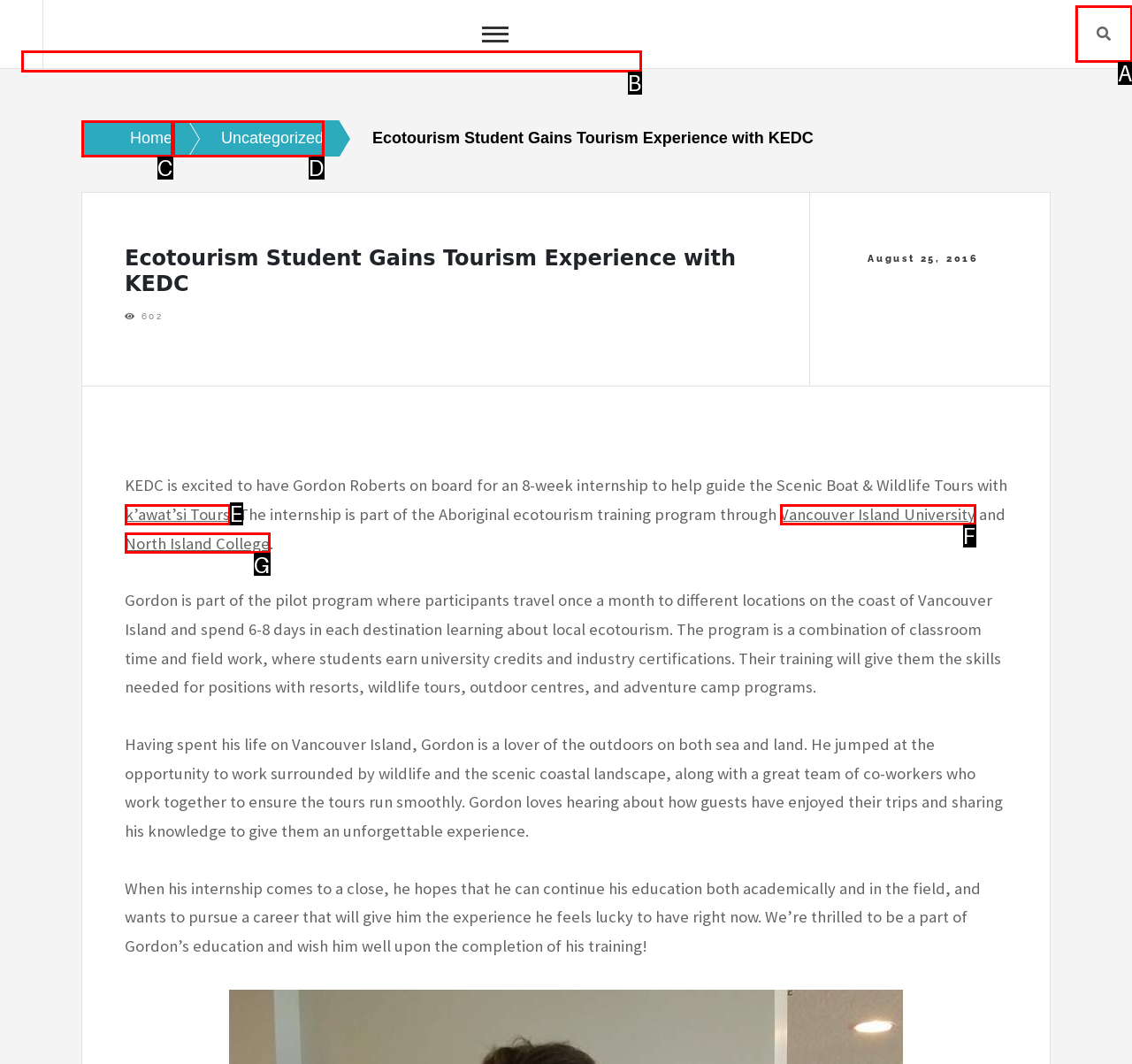Tell me which one HTML element best matches the description: Home Answer with the option's letter from the given choices directly.

C